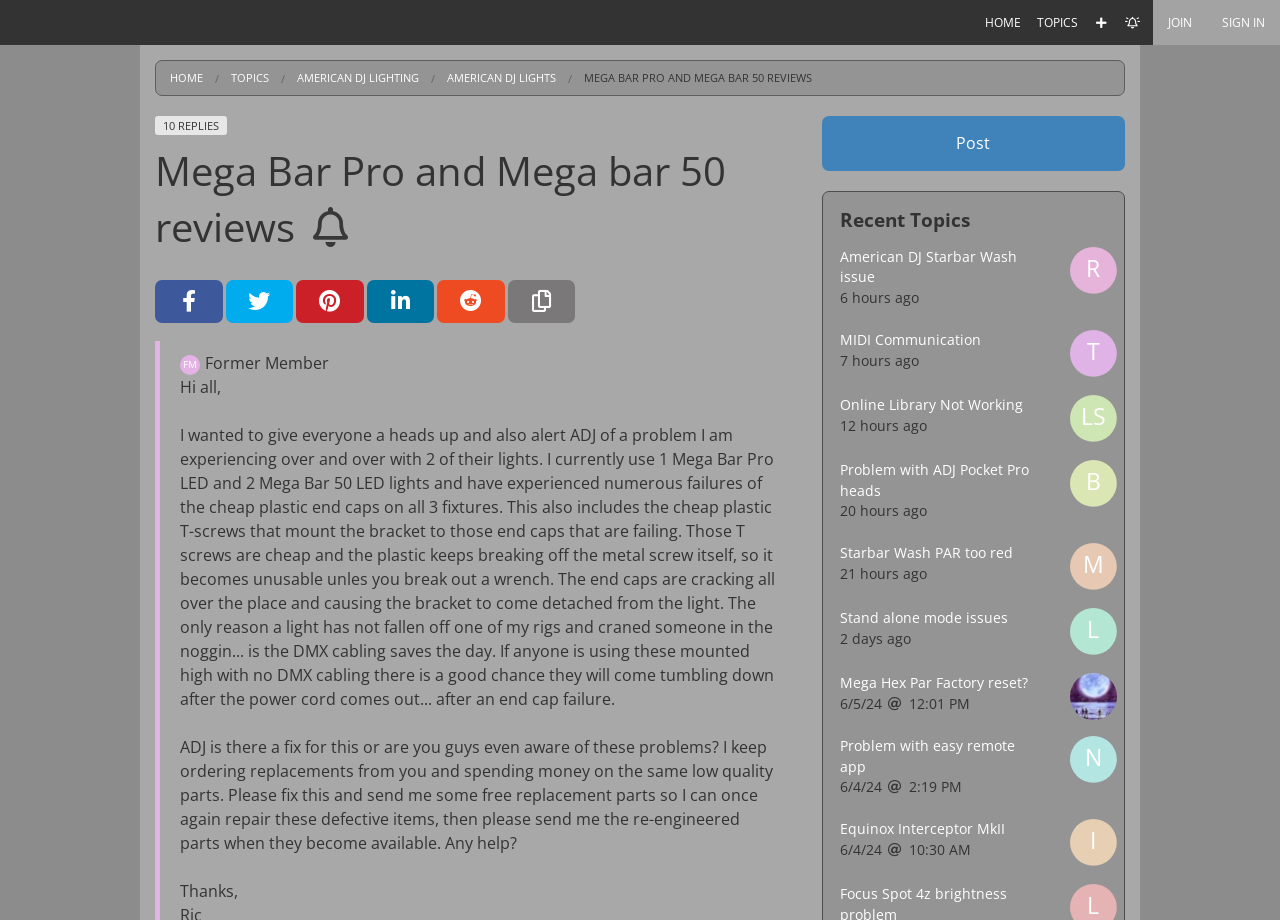Determine the bounding box coordinates of the region I should click to achieve the following instruction: "Click on the 'SIGN IN' link". Ensure the bounding box coordinates are four float numbers between 0 and 1, i.e., [left, top, right, bottom].

[0.943, 0.0, 1.0, 0.049]